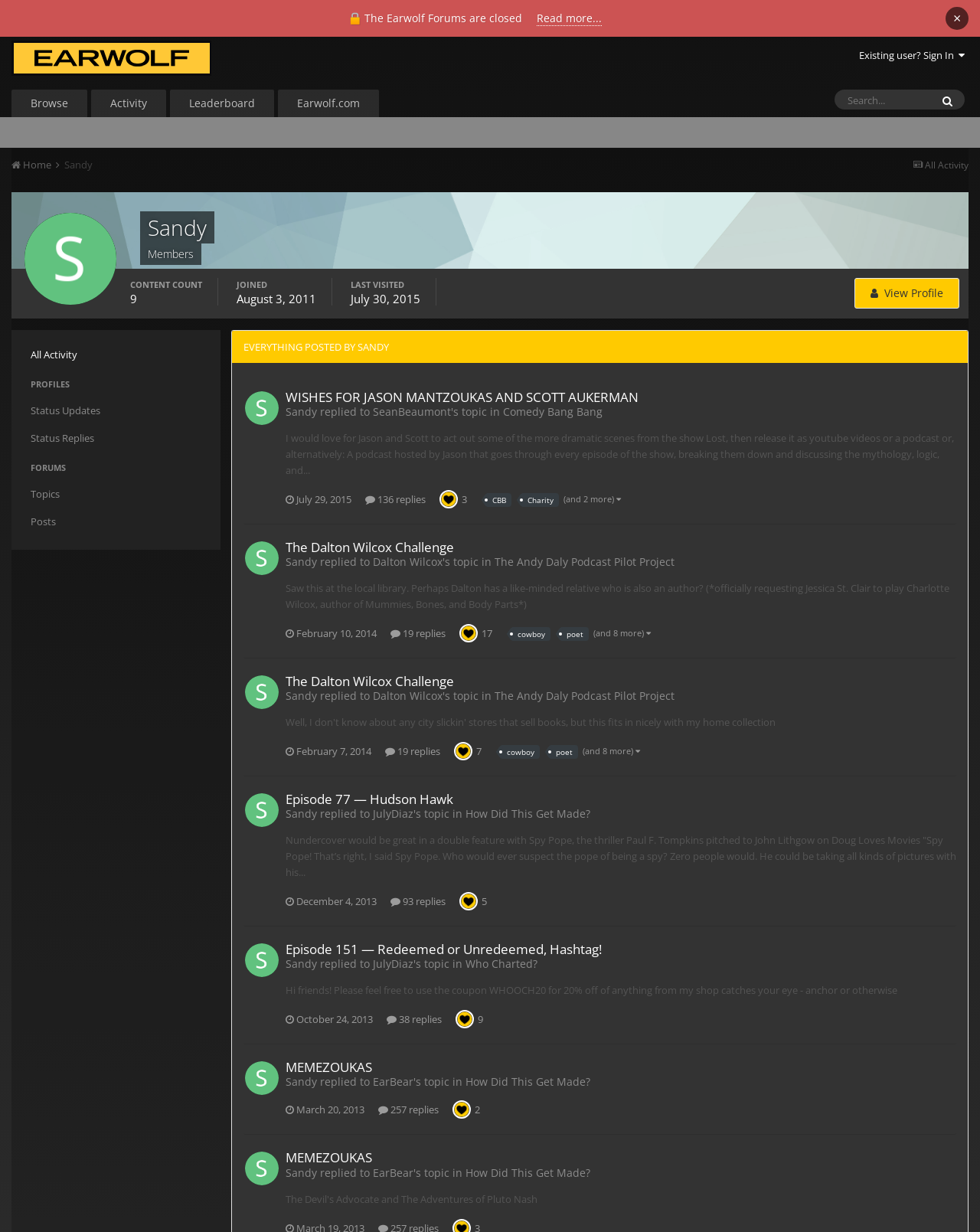Give a one-word or short phrase answer to the question: 
What is the status of the Earwolf Forums?

Closed